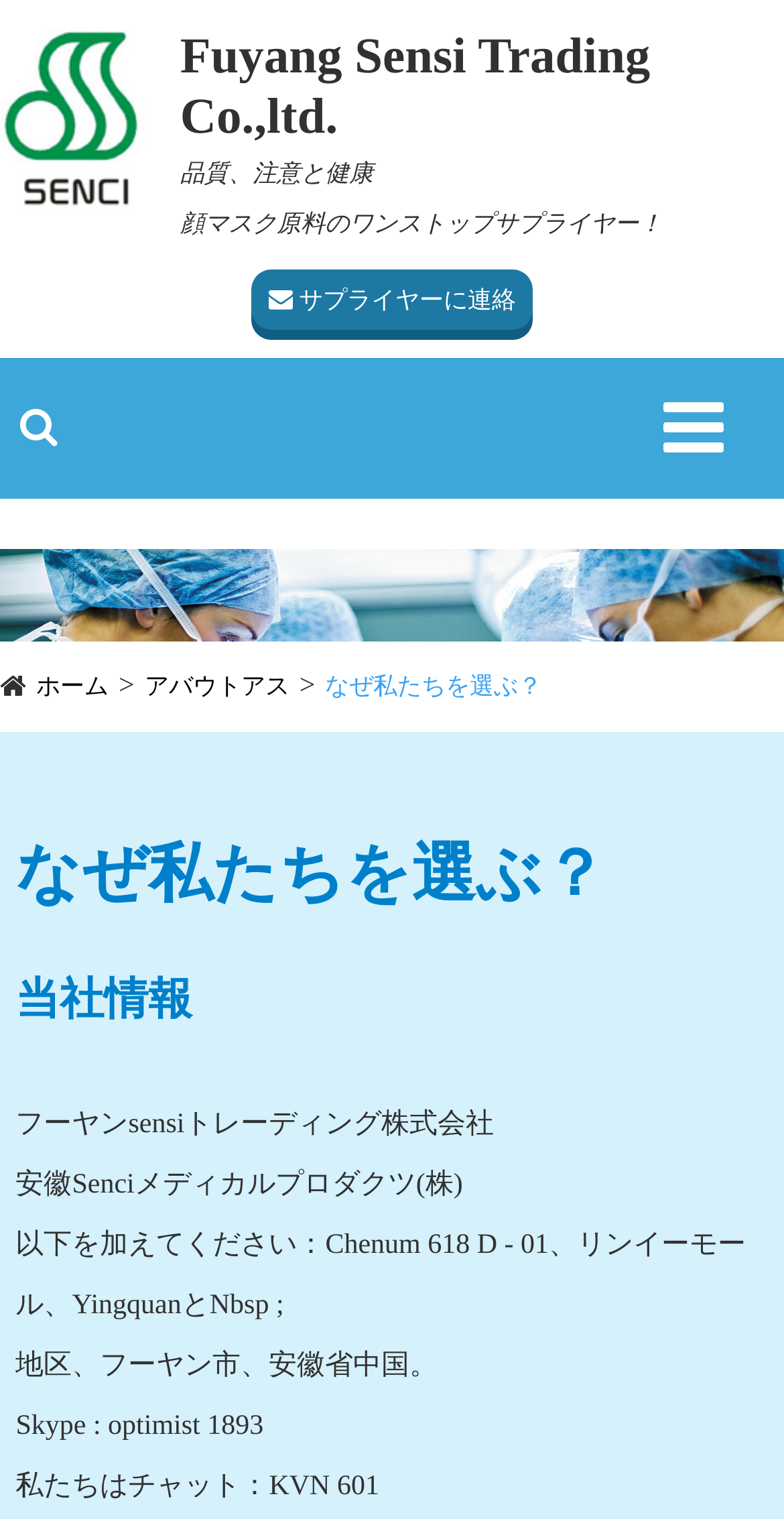Answer the question using only a single word or phrase: 
What is the company's slogan?

品質、注意と健康